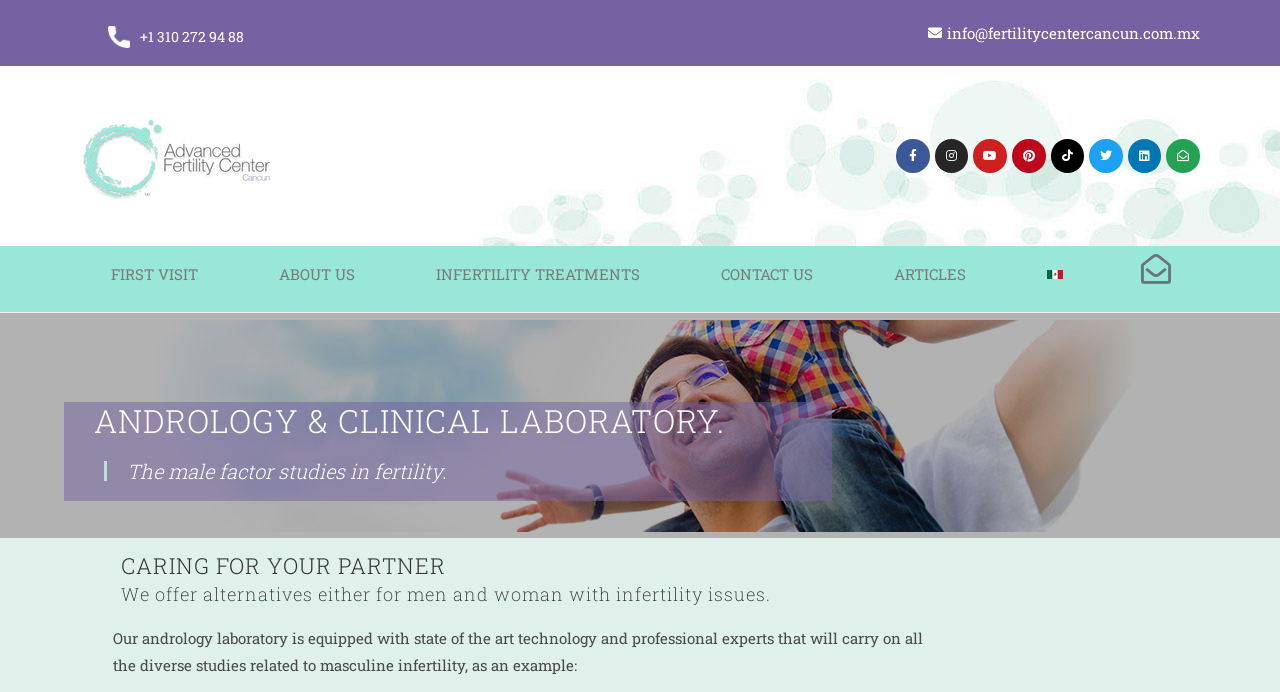What is the name of the laboratory mentioned on the webpage?
Using the visual information, answer the question in a single word or phrase.

Andrology & Clinical Laboratory